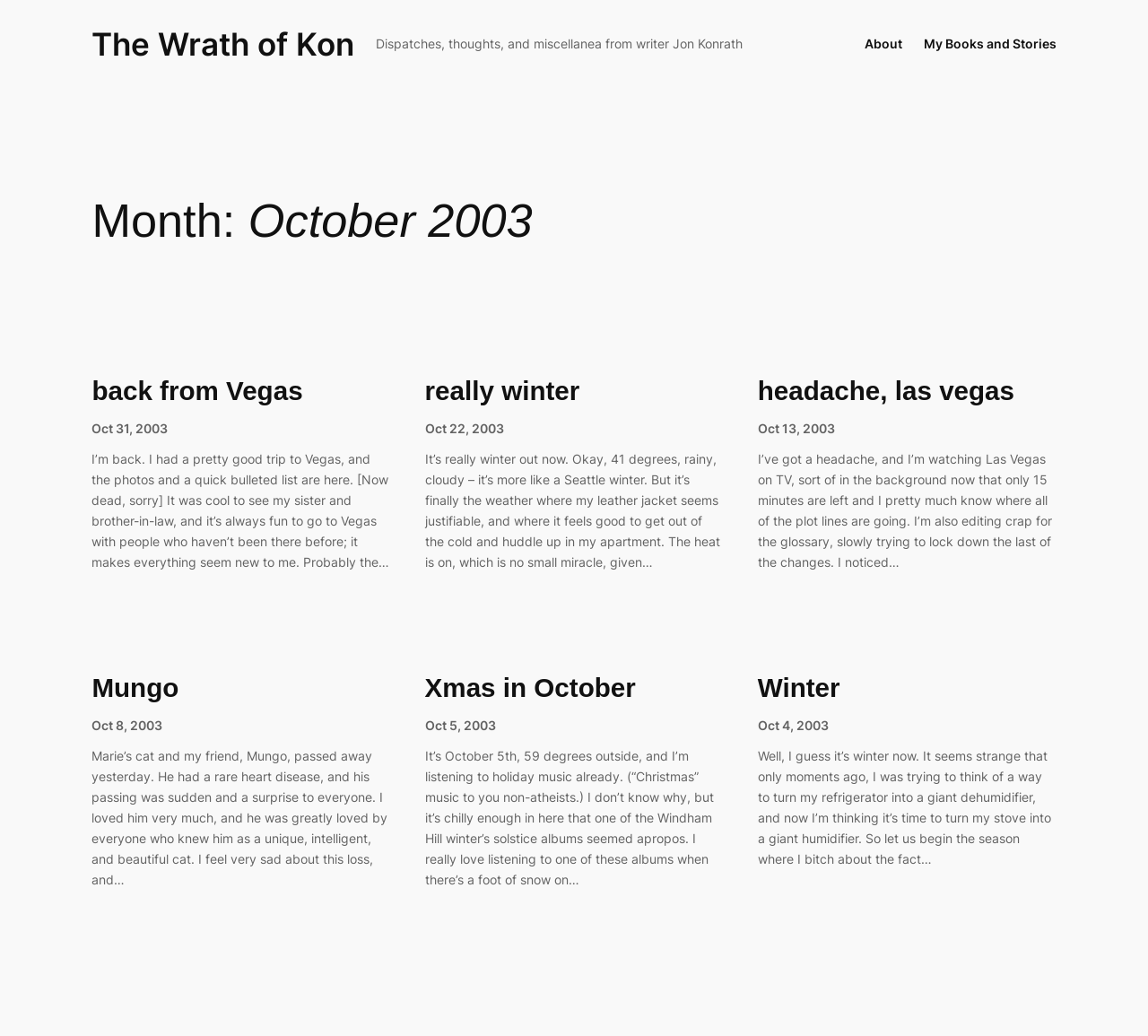How many links are in the navigation menu?
Using the image provided, answer with just one word or phrase.

3